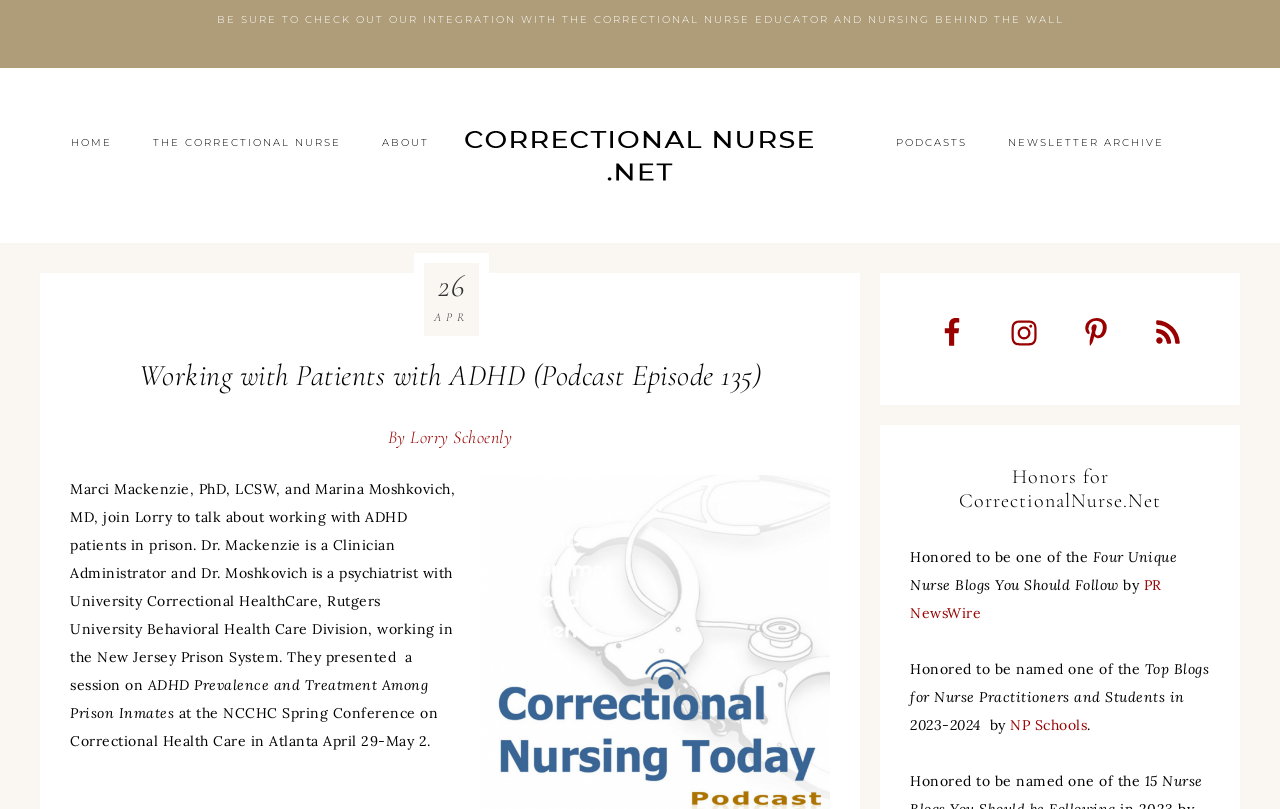Determine the bounding box coordinates for the element that should be clicked to follow this instruction: "Follow on Facebook". The coordinates should be given as four float numbers between 0 and 1, in the format [left, top, right, bottom].

[0.72, 0.375, 0.767, 0.449]